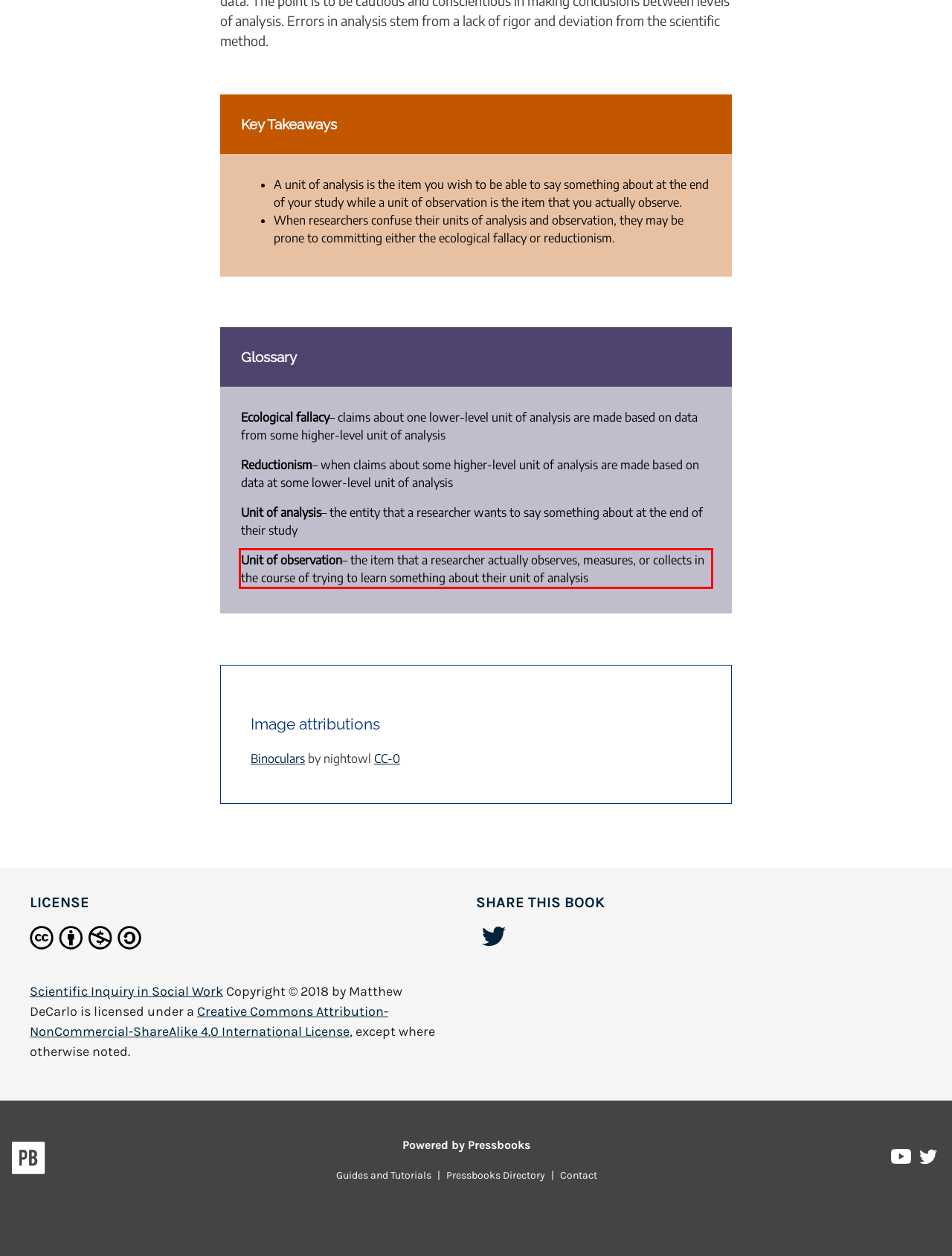Given a screenshot of a webpage containing a red bounding box, perform OCR on the text within this red bounding box and provide the text content.

Unit of observation– the item that a researcher actually observes, measures, or collects in the course of trying to learn something about their unit of analysis